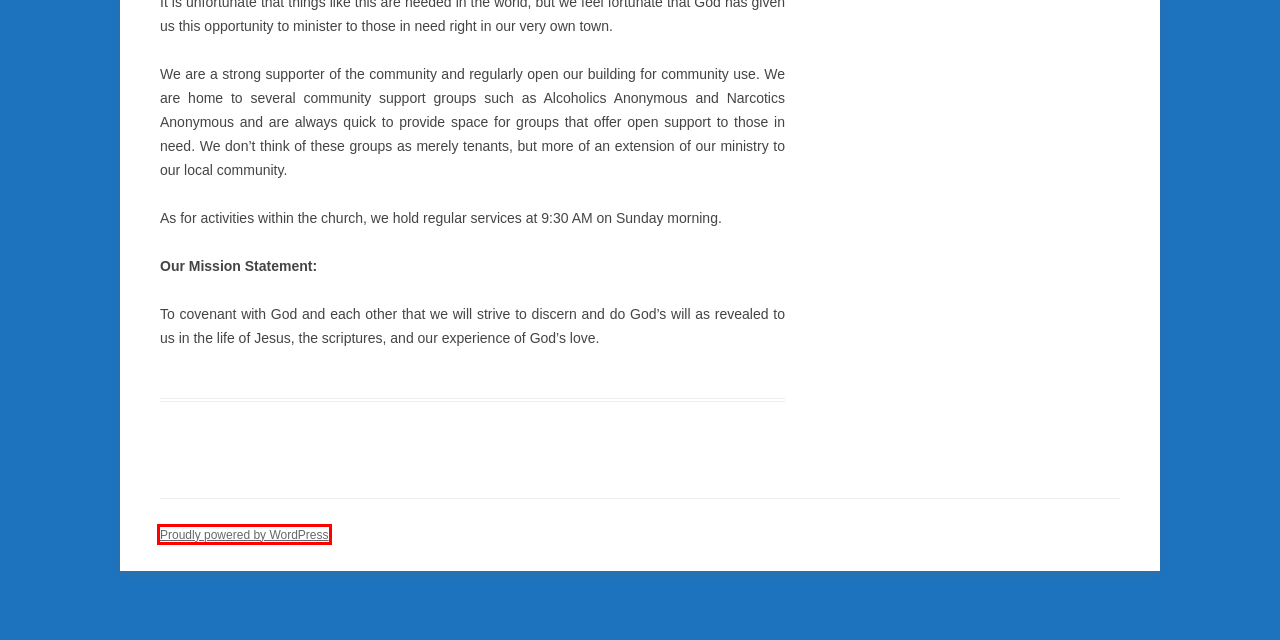Provided is a screenshot of a webpage with a red bounding box around an element. Select the most accurate webpage description for the page that appears after clicking the highlighted element. Here are the candidates:
A. Our Pastor | Old Orchard Beach UMC
B. News | Old Orchard Beach UMC
C. Special Events | Old Orchard Beach UMC
D. History | Old Orchard Beach UMC
E. Newsletters | Old Orchard Beach UMC
F. Blog Tool, Publishing Platform, and CMS – WordPress.org
G. Contact Us | Old Orchard Beach UMC
H. Old Orchard Beach UMC | Along the road less traveled…

F